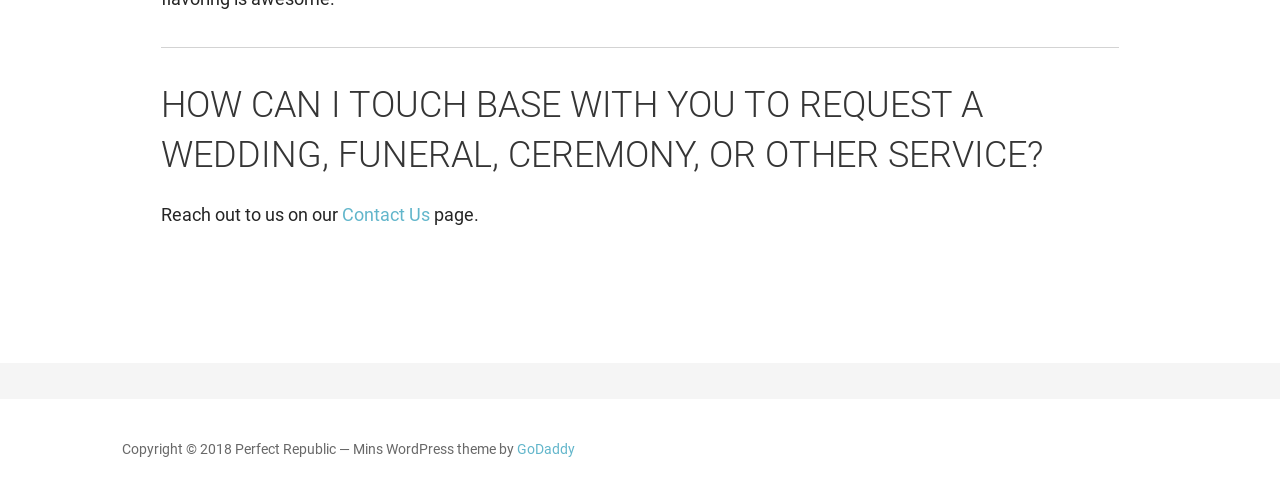Based on the image, give a detailed response to the question: What is the theme of the website?

The StaticText element at the bottom of the page mentions 'Mins WordPress theme by GoDaddy', which indicates that the website is using the Mins WordPress theme.